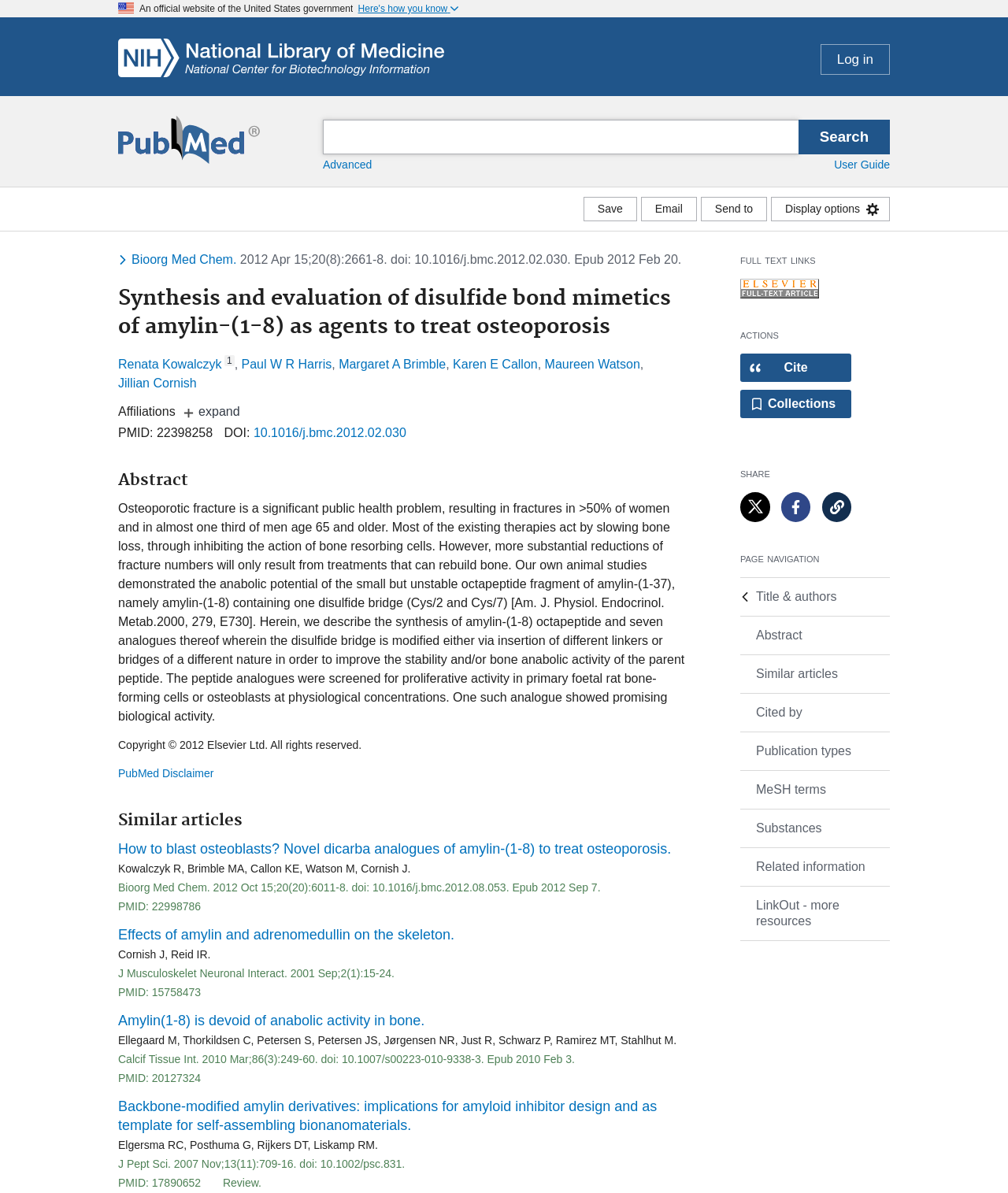Determine the main headline from the webpage and extract its text.

Synthesis and evaluation of disulfide bond mimetics of amylin-(1-8) as agents to treat osteoporosis